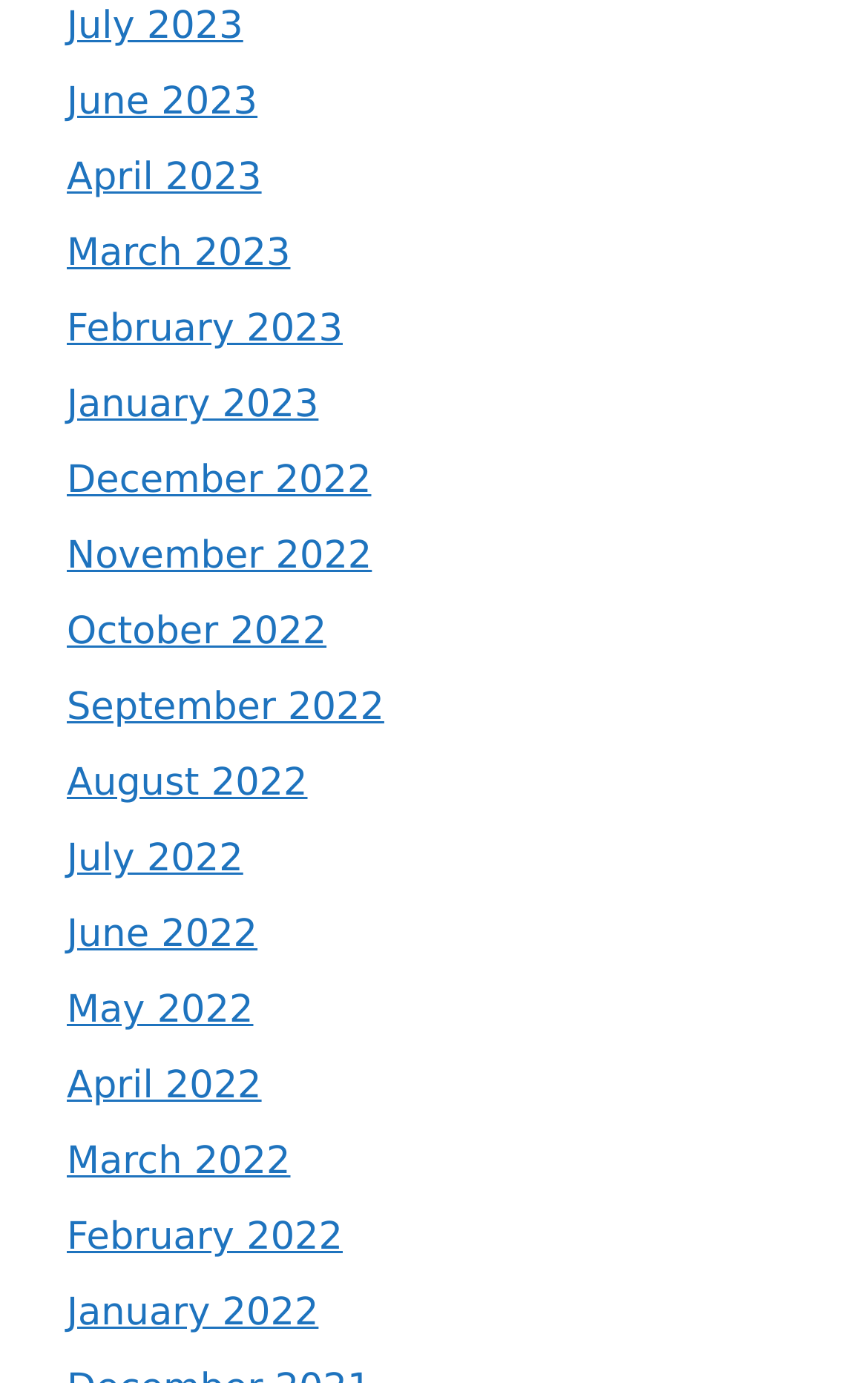Using the element description: "July 2023", determine the bounding box coordinates. The coordinates should be in the format [left, top, right, bottom], with values between 0 and 1.

[0.077, 0.004, 0.28, 0.036]